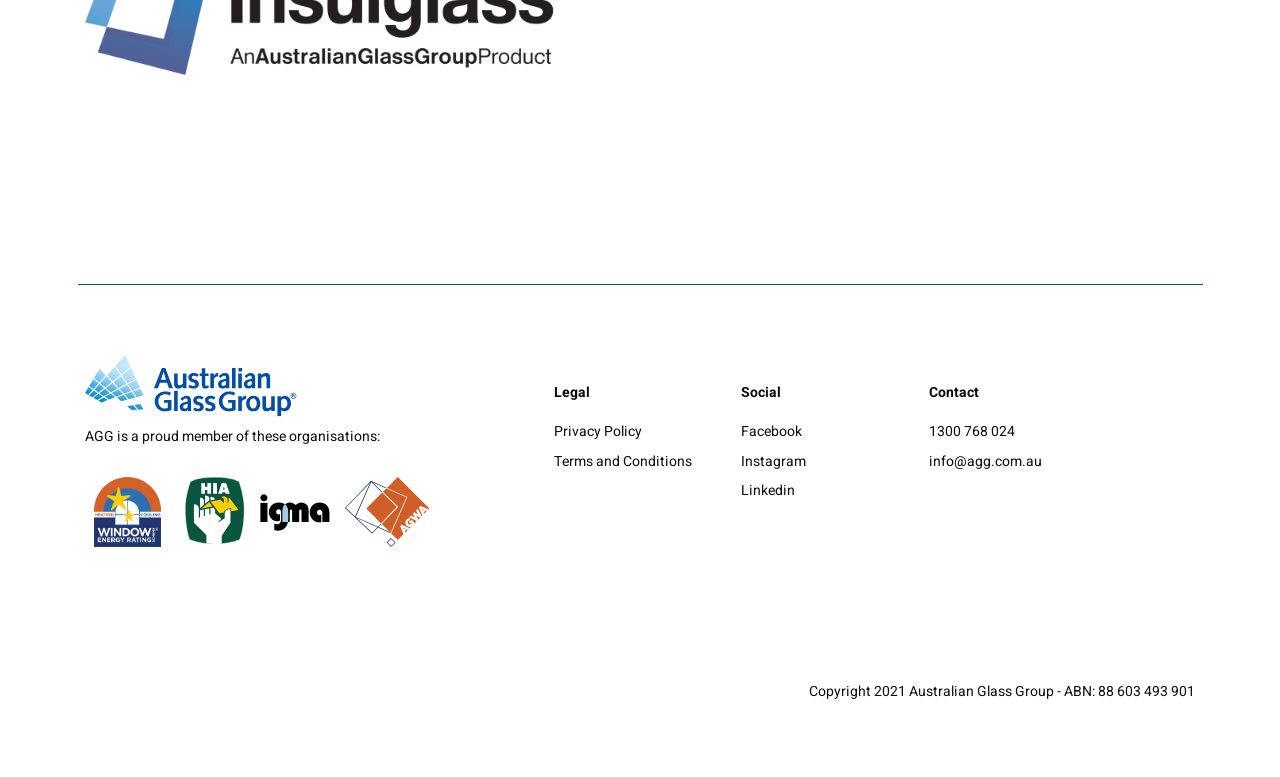Determine the bounding box coordinates of the clickable element to complete this instruction: "View Australian Glass Group's privacy policy". Provide the coordinates in the format of four float numbers between 0 and 1, [left, top, right, bottom].

[0.433, 0.542, 0.501, 0.569]